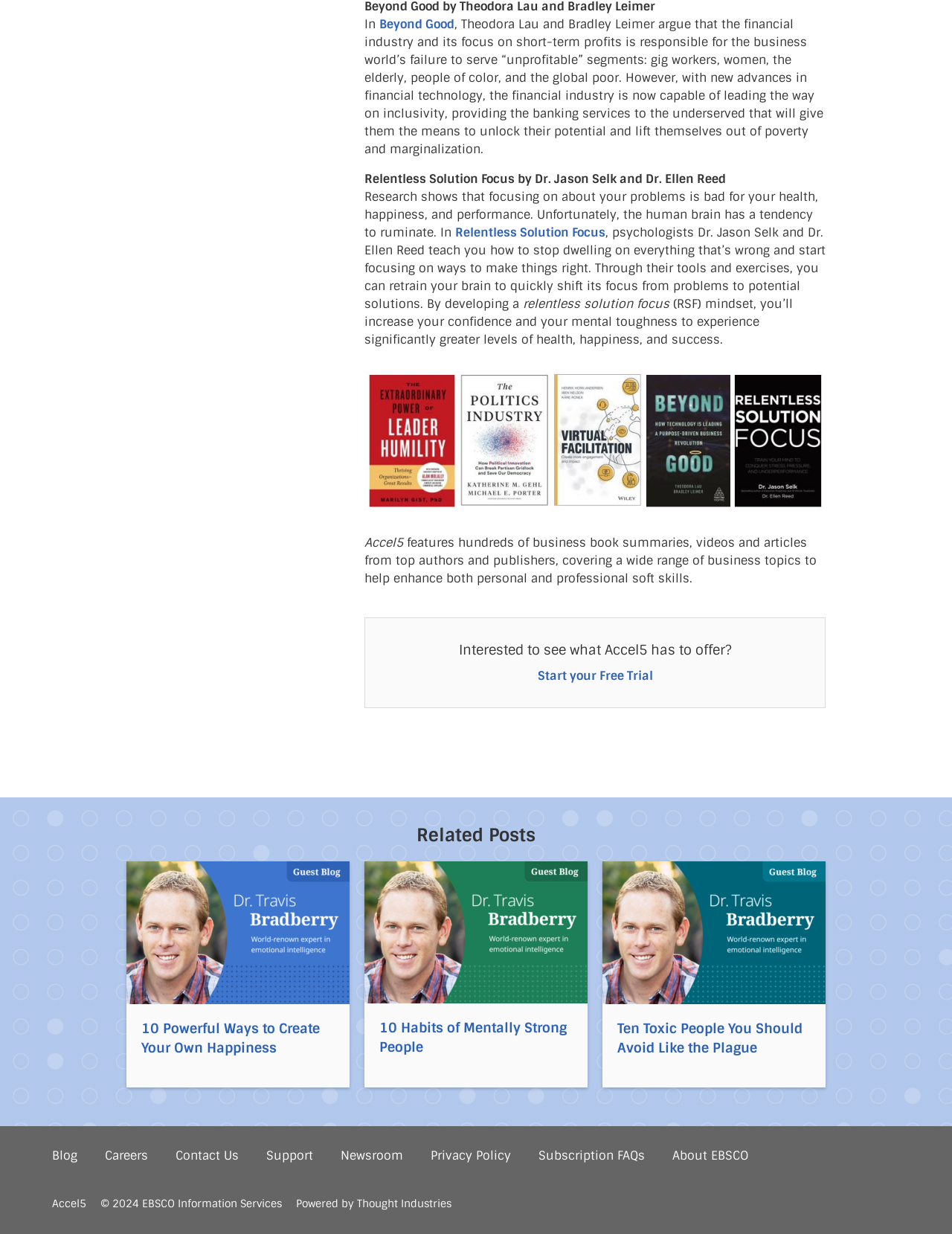Who is the expert in emotional intelligence mentioned in the article?
Please use the image to provide an in-depth answer to the question.

The article 'Ten Toxic People You Should Avoid Like the Plague' mentions Dr. Travis Bradberry as a world-renowned expert in emotional intelligence.